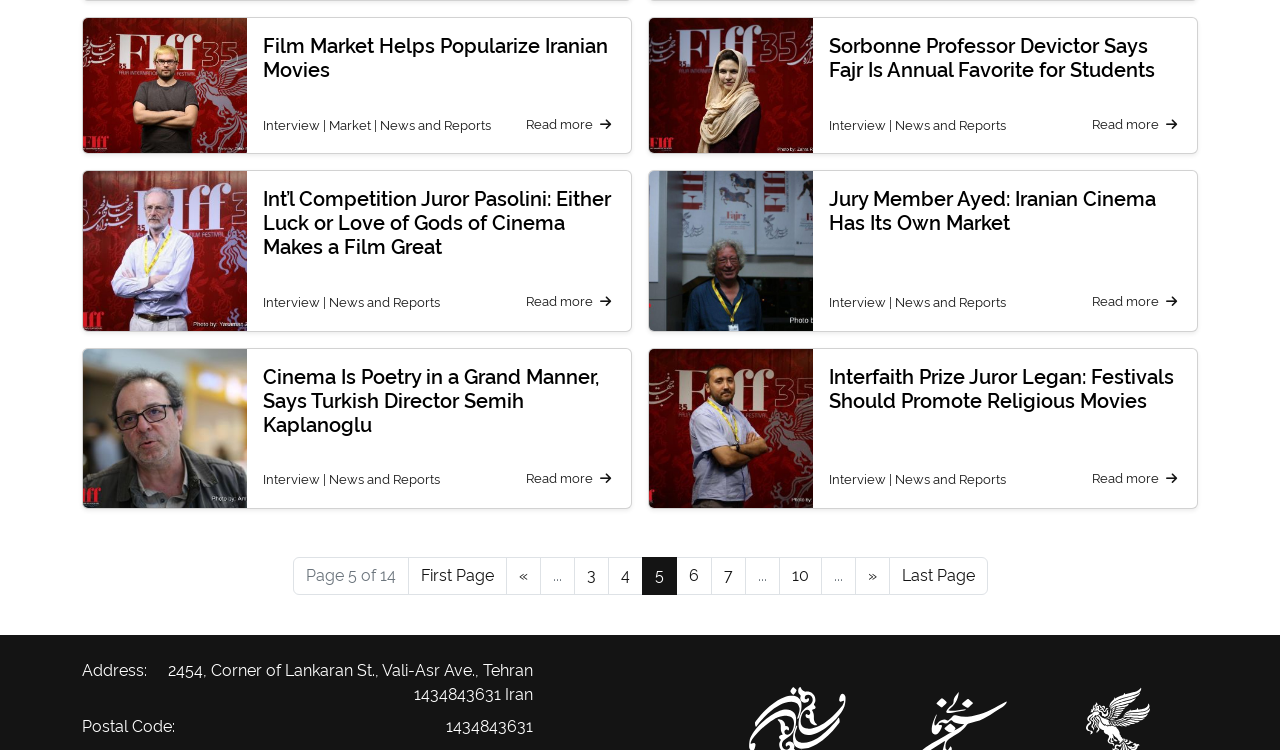Predict the bounding box coordinates for the UI element described as: "parent_node: Search for: value="Search"". The coordinates should be four float numbers between 0 and 1, presented as [left, top, right, bottom].

None